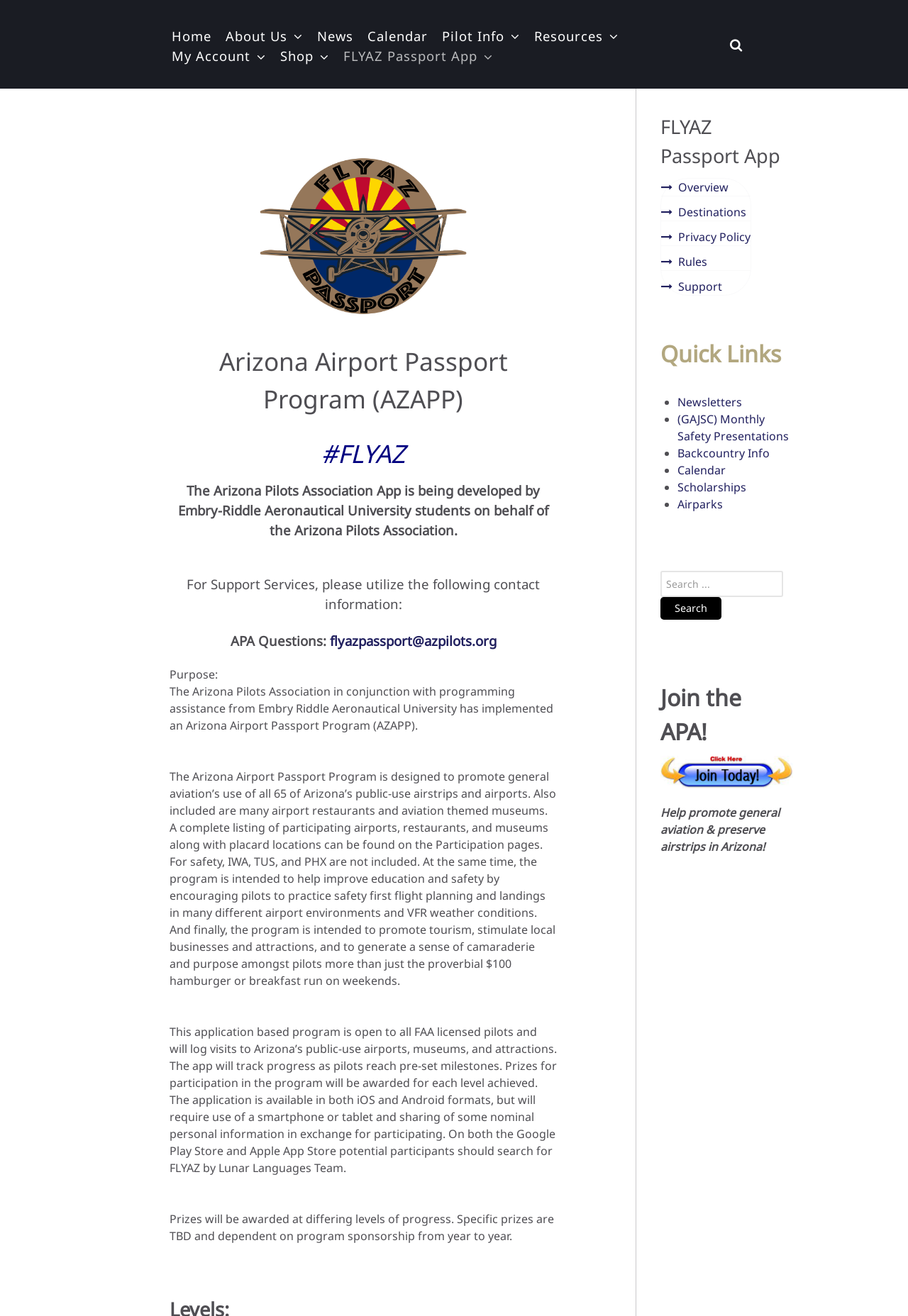Find the bounding box coordinates of the element's region that should be clicked in order to follow the given instruction: "Contact support via 'flyazpassport@azpilots.org'". The coordinates should consist of four float numbers between 0 and 1, i.e., [left, top, right, bottom].

[0.363, 0.48, 0.546, 0.494]